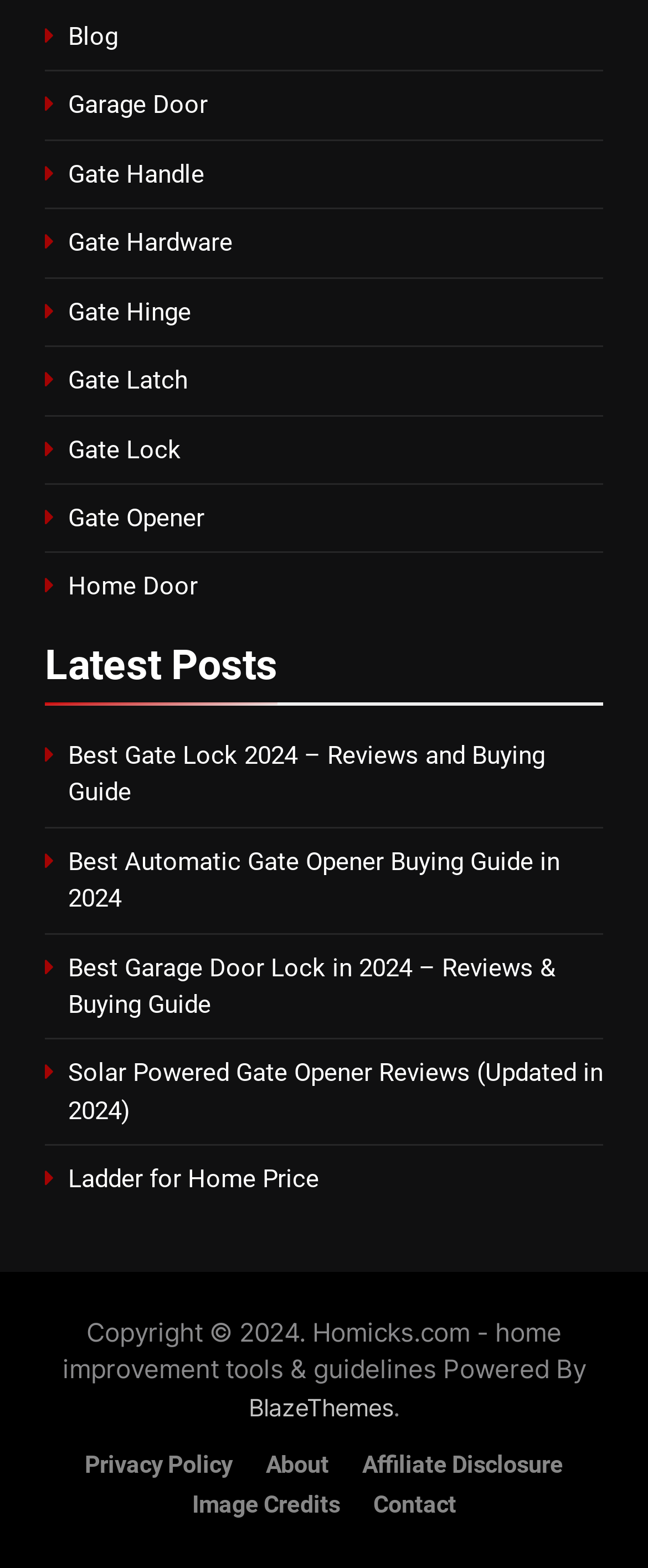Determine the bounding box coordinates of the region I should click to achieve the following instruction: "Contact the website administrator". Ensure the bounding box coordinates are four float numbers between 0 and 1, i.e., [left, top, right, bottom].

[0.576, 0.951, 0.704, 0.969]